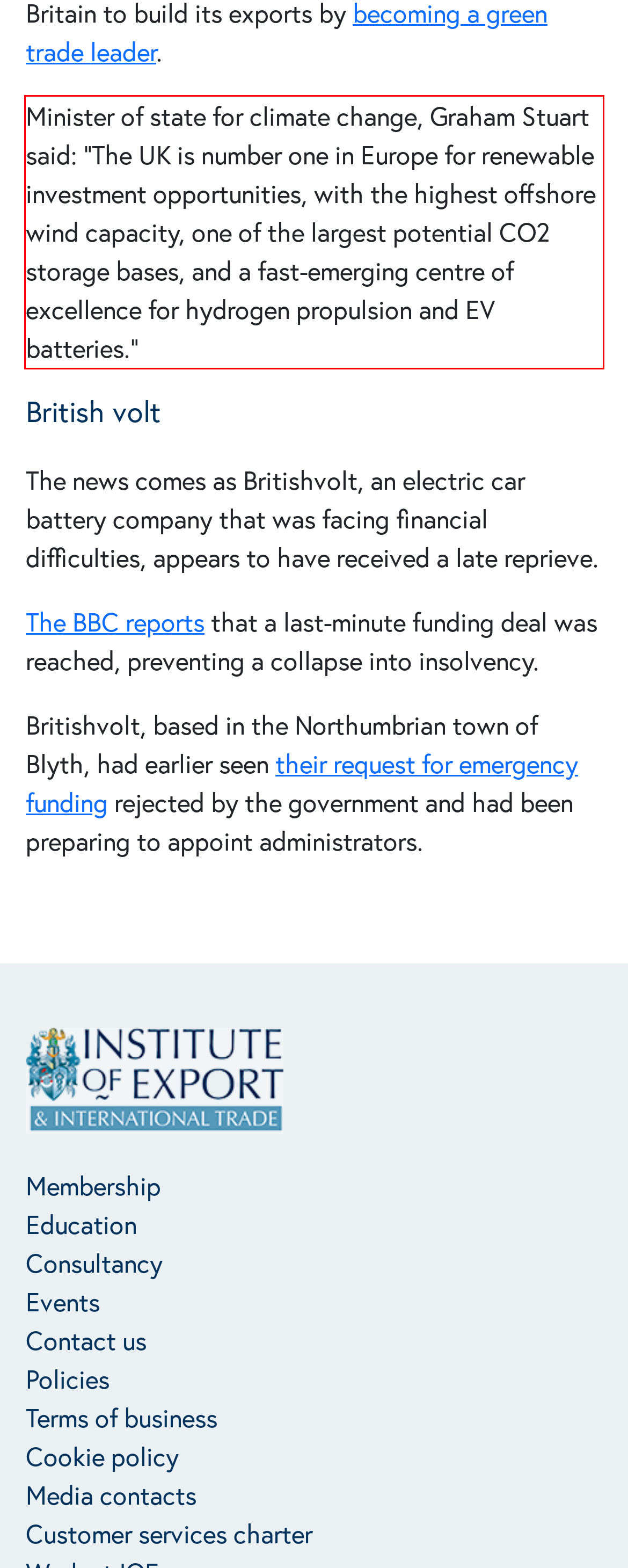Using the provided webpage screenshot, identify and read the text within the red rectangle bounding box.

Minister of state for climate change, Graham Stuart said: “The UK is number one in Europe for renewable investment opportunities, with the highest offshore wind capacity, one of the largest potential CO2 storage bases, and a fast-emerging centre of excellence for hydrogen propulsion and EV batteries.”